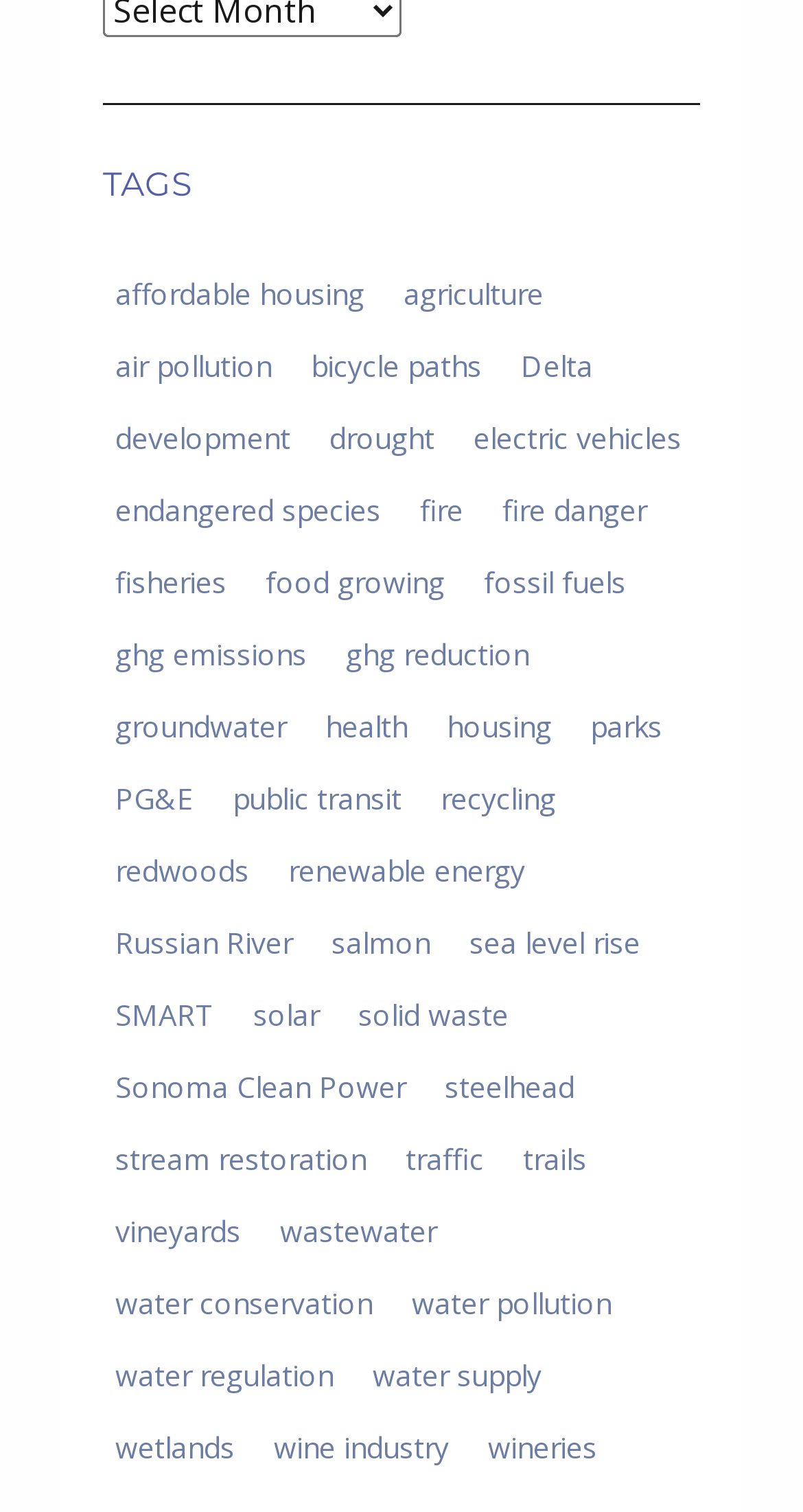Locate the bounding box coordinates of the segment that needs to be clicked to meet this instruction: "explore the 'Sonoma Clean Power' topic".

[0.128, 0.699, 0.521, 0.738]